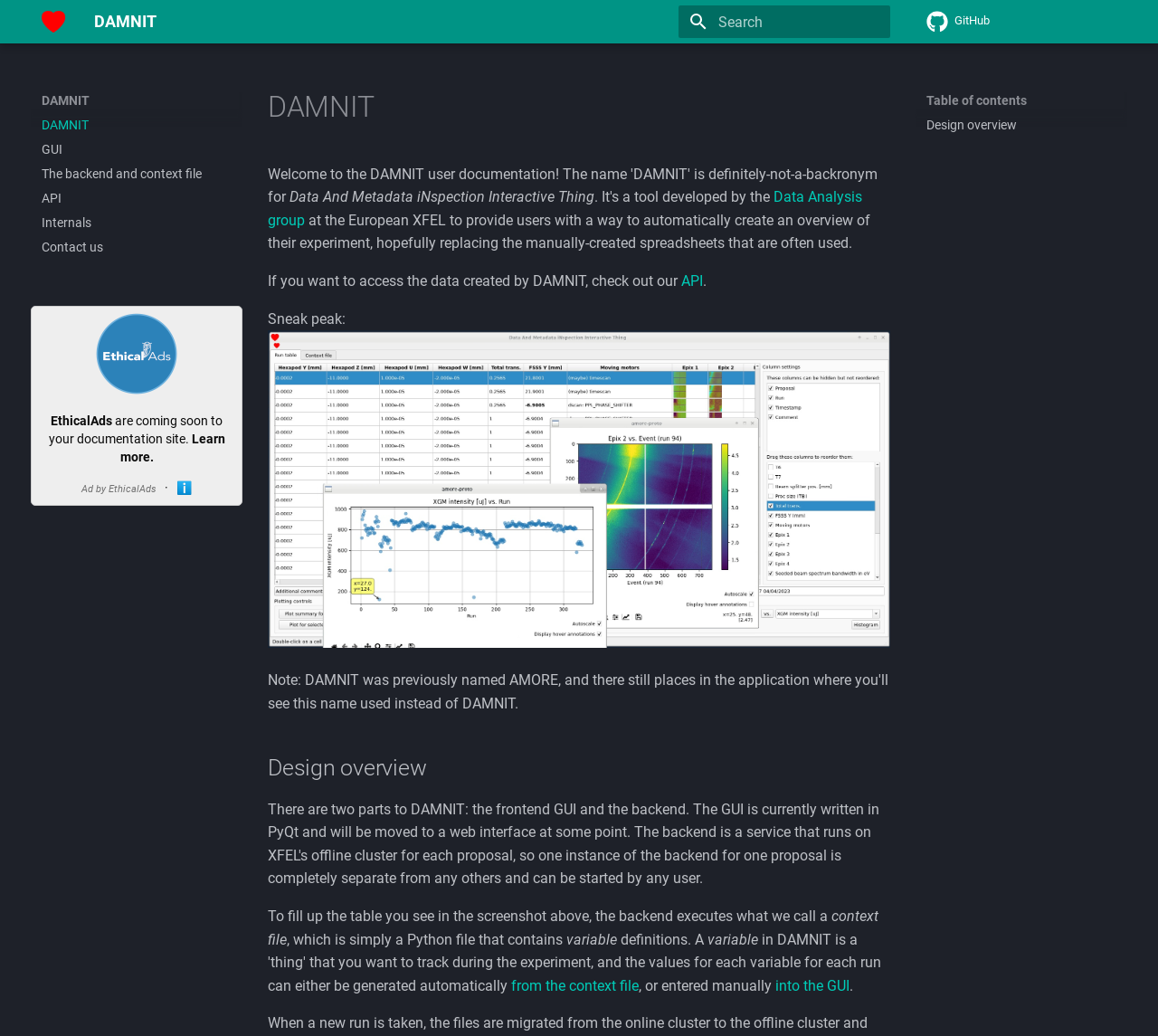What is the function of the search box?
Look at the image and provide a detailed response to the question.

The search box is a textbox element located at [0.586, 0.005, 0.769, 0.037], with a required attribute set to True. It is part of the navigation element 'Search', which suggests that it is used to search for something.